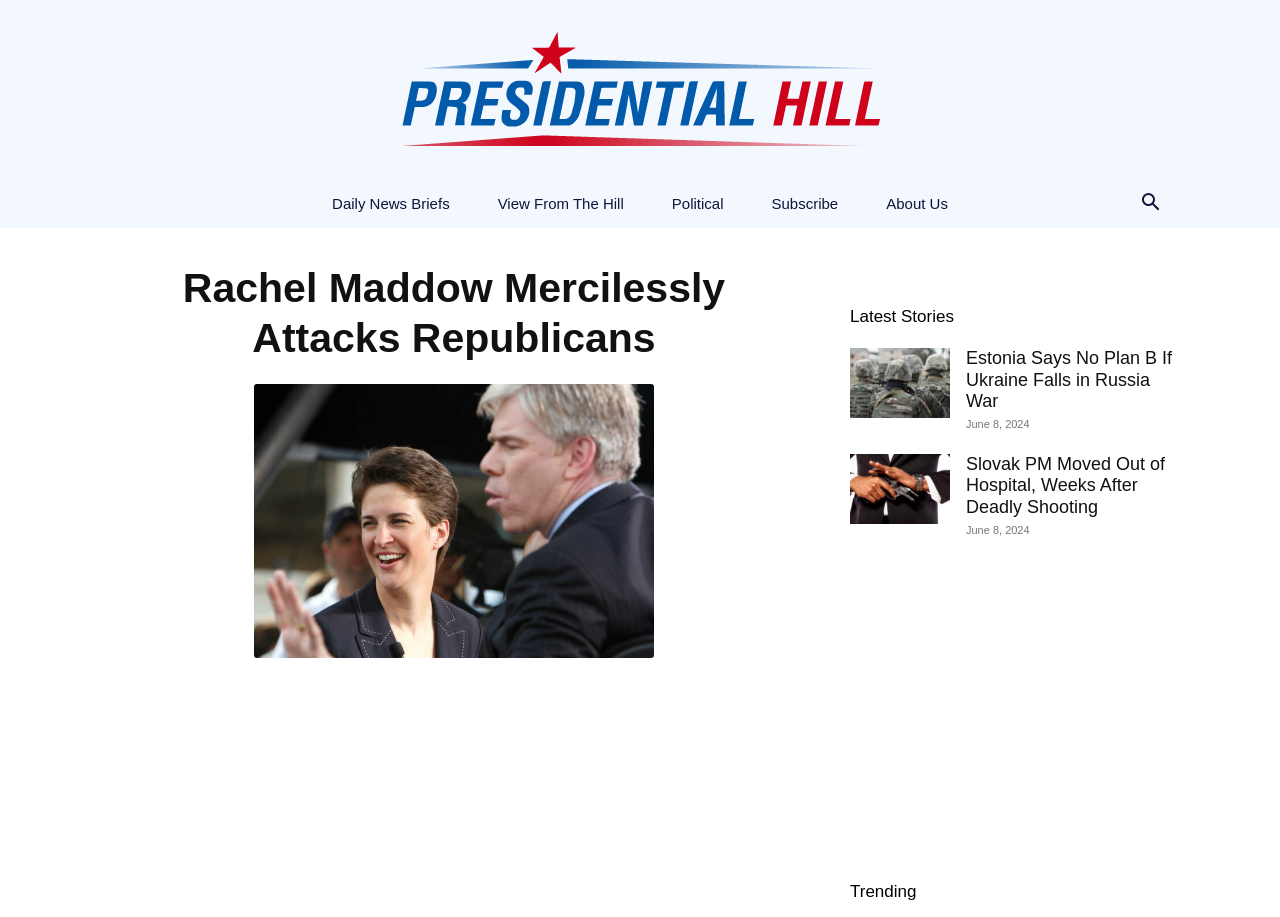Specify the bounding box coordinates of the element's area that should be clicked to execute the given instruction: "Read the latest story about Estonia and Ukraine". The coordinates should be four float numbers between 0 and 1, i.e., [left, top, right, bottom].

[0.664, 0.379, 0.742, 0.456]